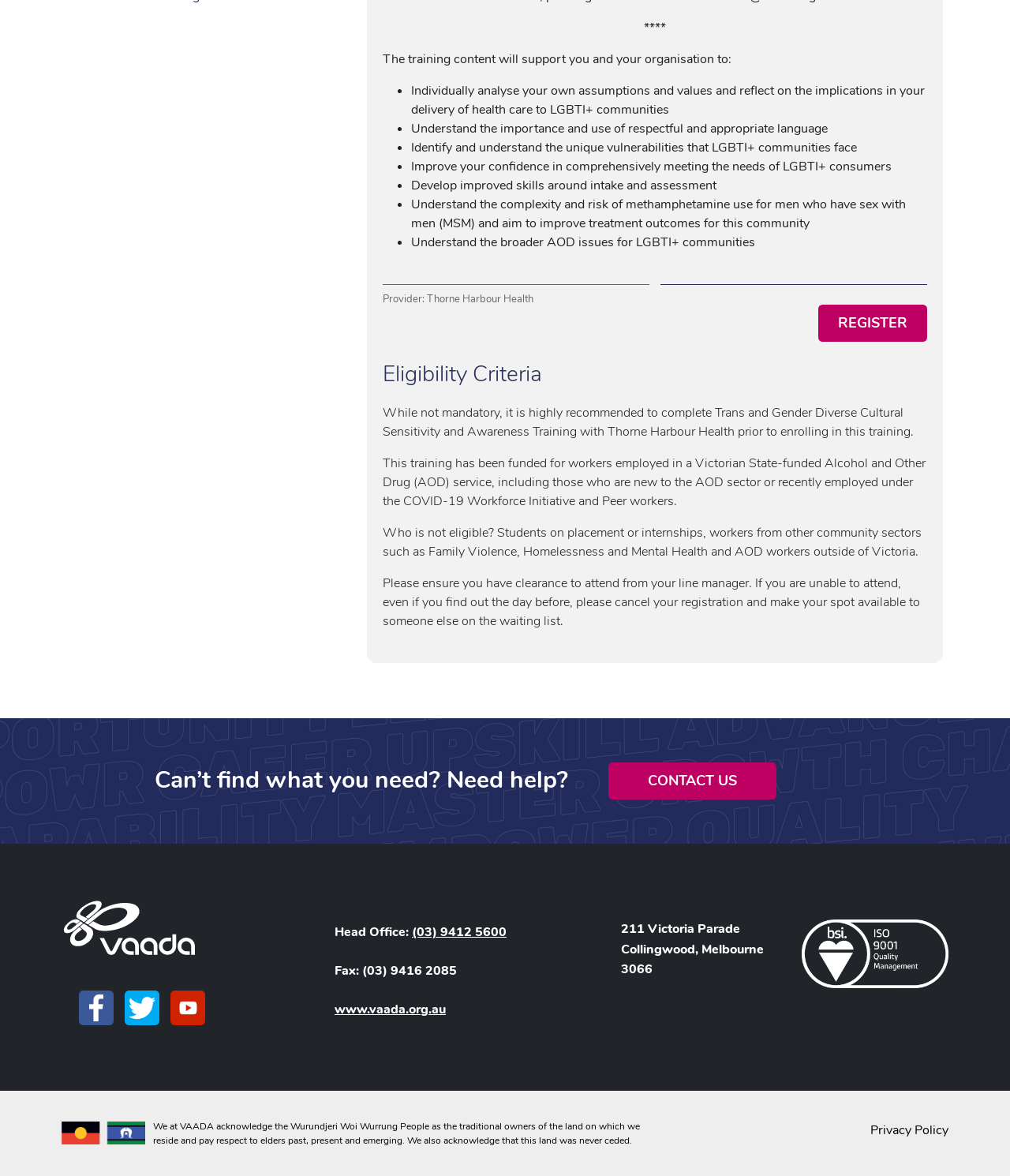Calculate the bounding box coordinates for the UI element based on the following description: "(03) 9412 5600". Ensure the coordinates are four float numbers between 0 and 1, i.e., [left, top, right, bottom].

[0.408, 0.785, 0.502, 0.8]